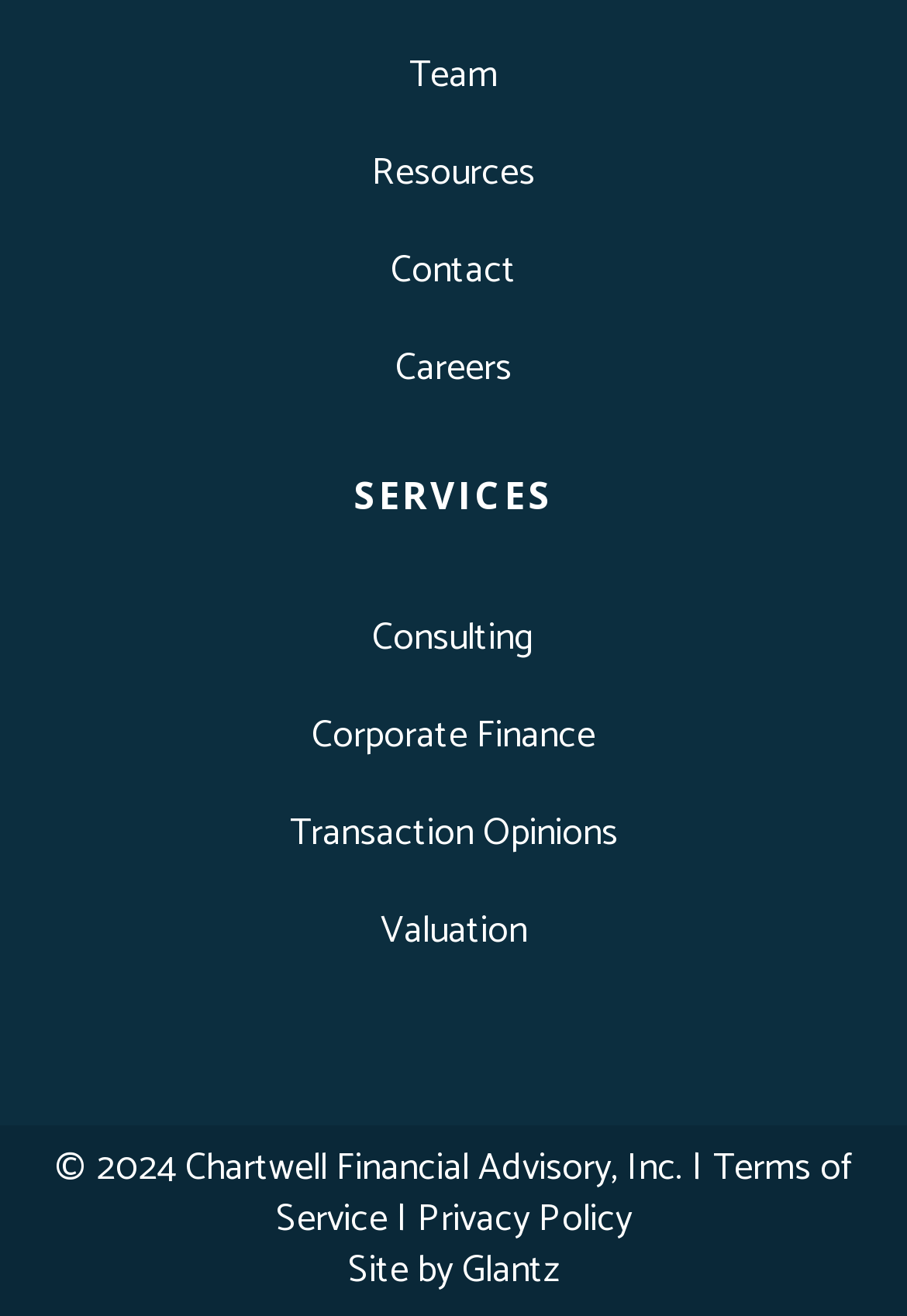Could you highlight the region that needs to be clicked to execute the instruction: "go to Team page"?

[0.451, 0.033, 0.549, 0.081]